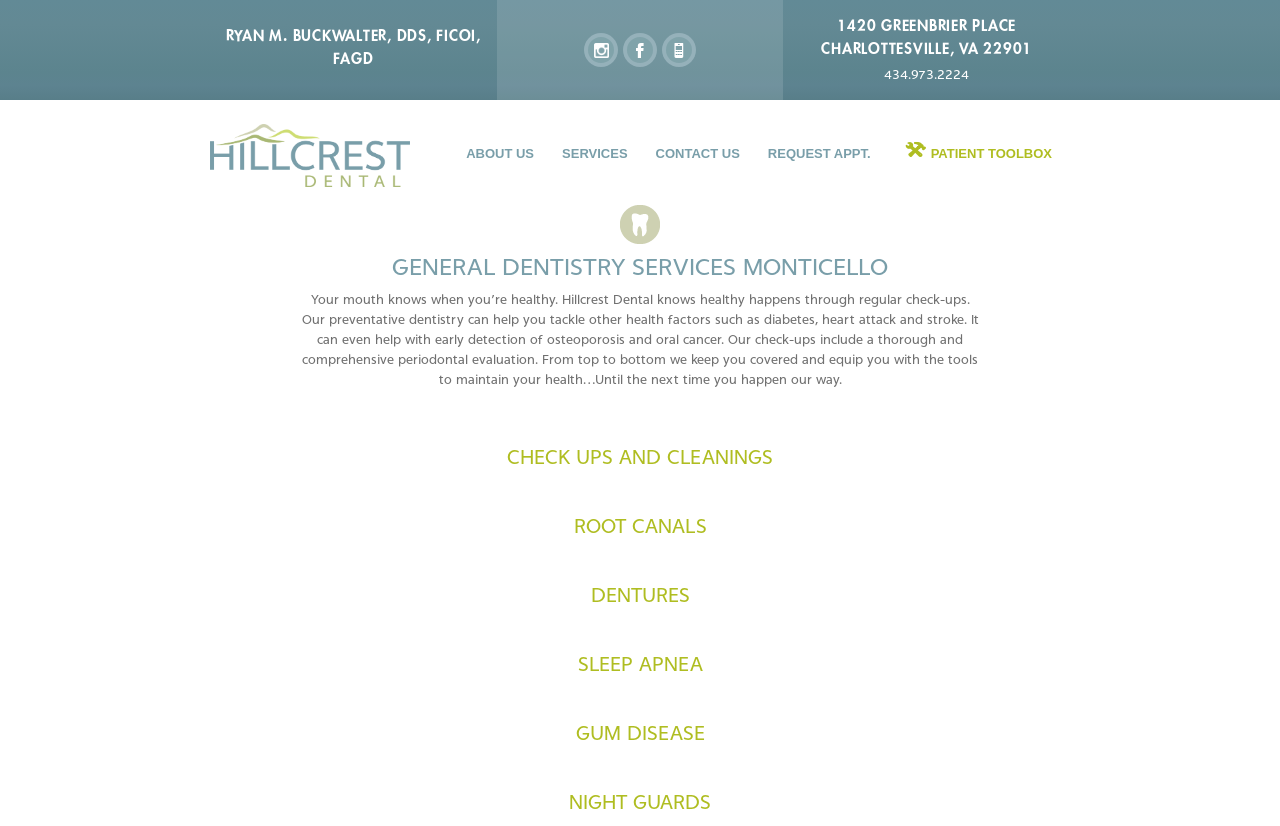Pinpoint the bounding box coordinates of the clickable element needed to complete the instruction: "Learn about general dentistry services". The coordinates should be provided as four float numbers between 0 and 1: [left, top, right, bottom].

[0.234, 0.309, 0.766, 0.338]